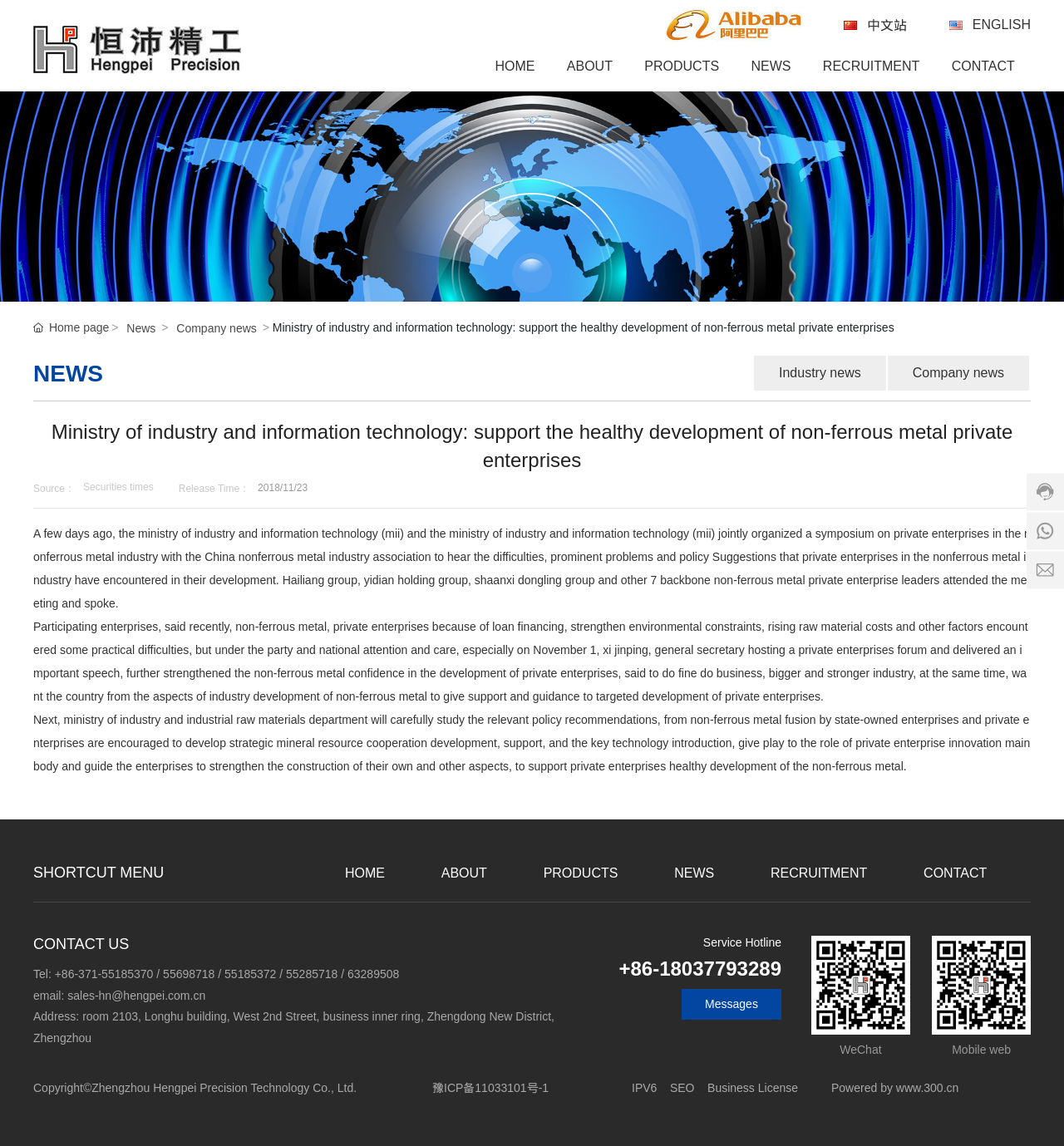Identify the bounding box coordinates of the HTML element based on this description: "HOME".

[0.465, 0.036, 0.503, 0.08]